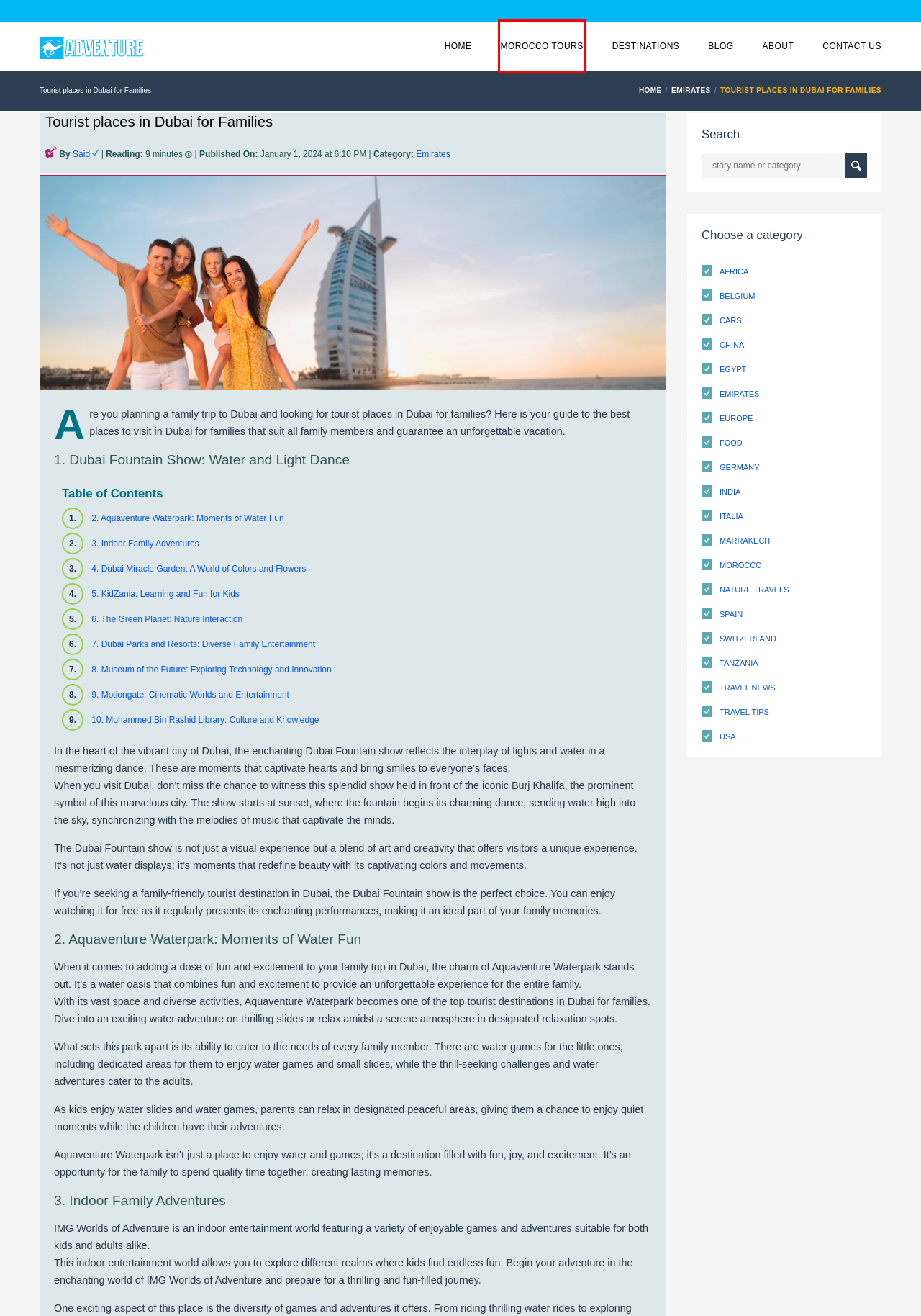Examine the screenshot of a webpage with a red bounding box around an element. Then, select the webpage description that best represents the new page after clicking the highlighted element. Here are the descriptions:
A. Activities And Tours In Morocco | Desert Morocco Adventure Tours
B. Egypt | Desert Morocco Adventure Tours
C. Emirates | Desert Morocco Adventure Tours
D. China | Desert Morocco Adventure Tours
E. Contact Us - Desert Morocco Adventure Tours
F. Marrakech Desert Tours - Morocco Trips - Morocco Adventure Tour
G. Morocco Desert Tours | Desert Morocco Adventure Tours
H. Nature Travels | Desert Morocco Adventure Tours

G